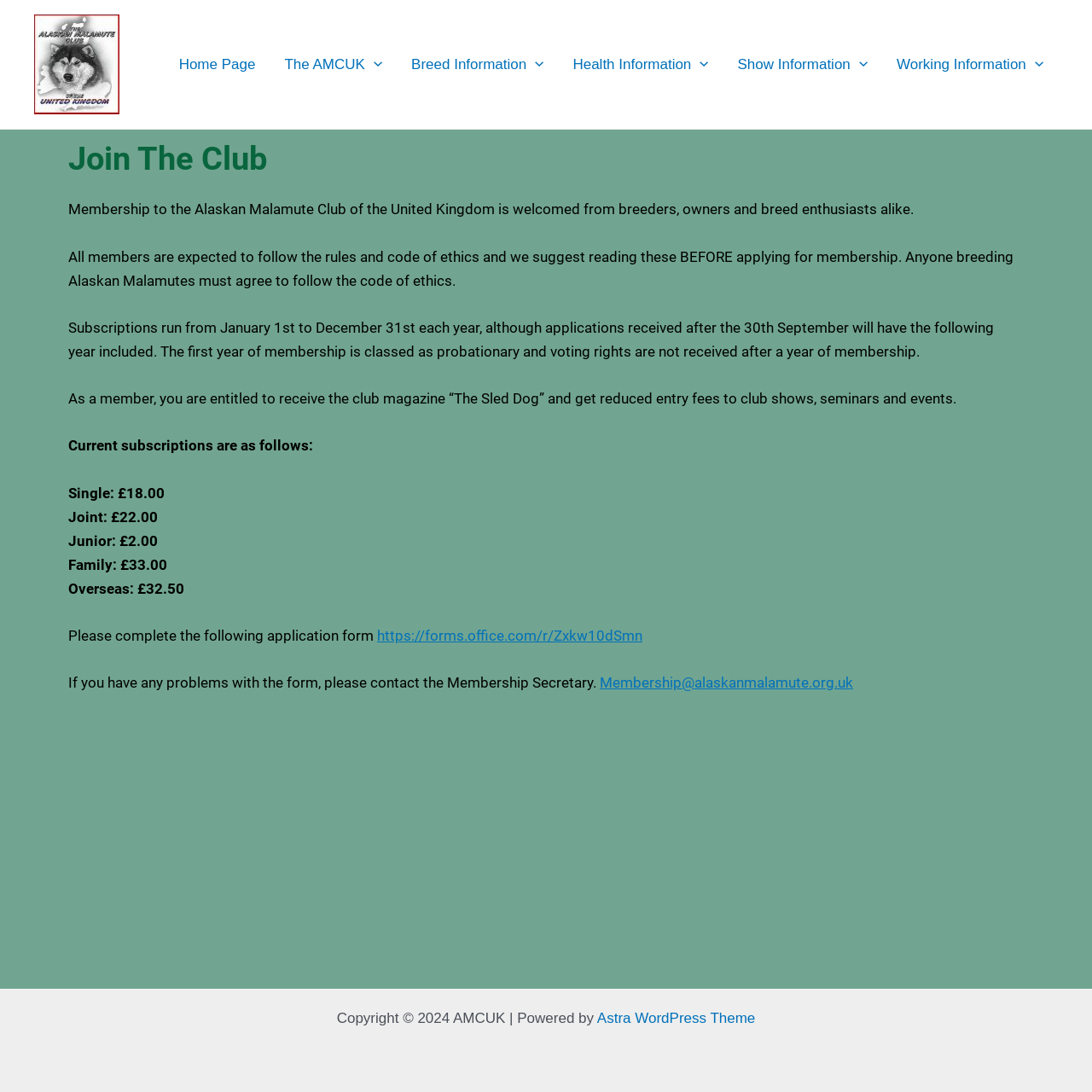Where can I find the membership application form?
Provide a detailed answer to the question using information from the image.

The link to the membership application form can be found in the section of the webpage that provides instructions for applying for membership. It is a clickable link that says 'Please complete the following application form'.